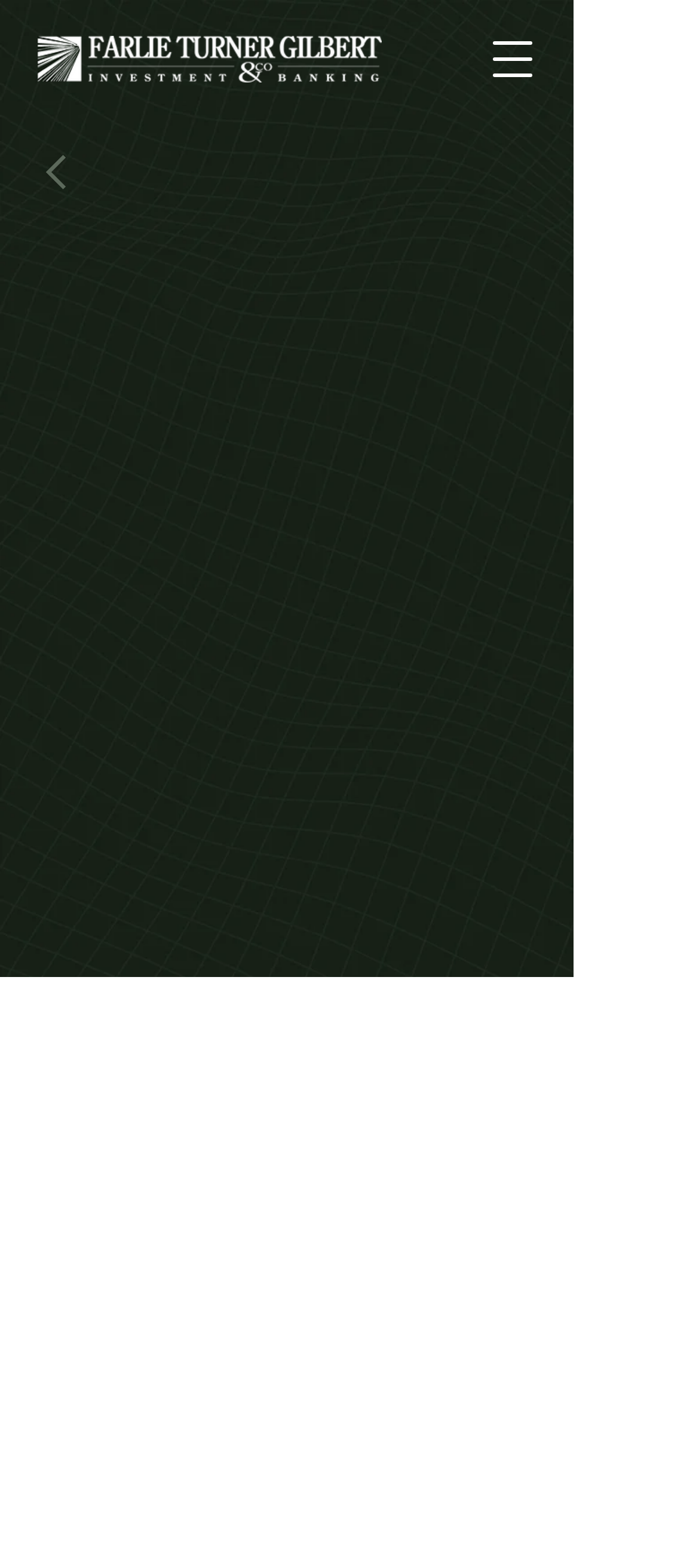Please provide the bounding box coordinates for the UI element as described: "aria-label="Open navigation menu"". The coordinates must be four floats between 0 and 1, represented as [left, top, right, bottom].

[0.695, 0.023, 0.769, 0.053]